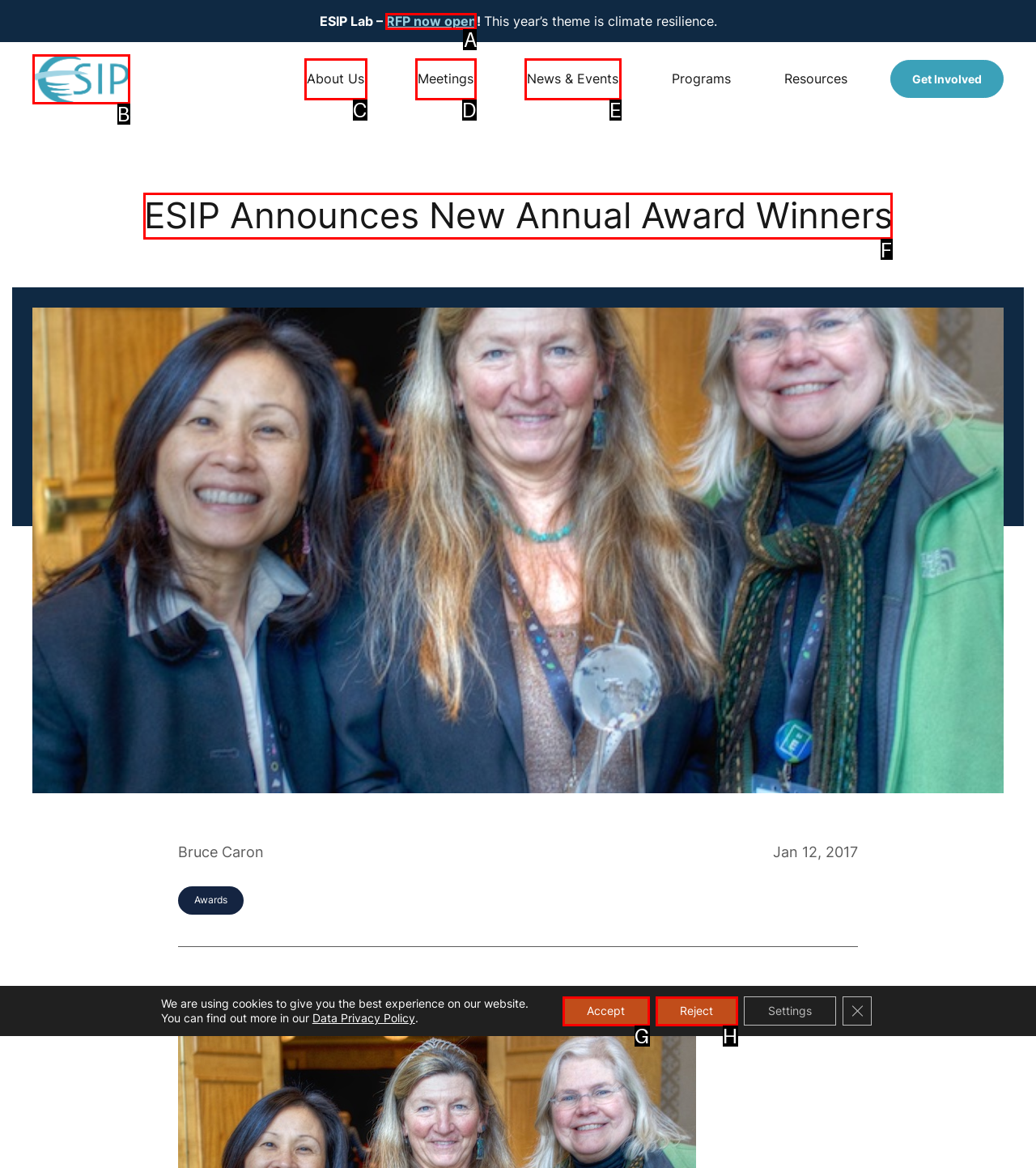Choose the letter of the element that should be clicked to complete the task: Read the news about ESIP Announces New Annual Award Winners
Answer with the letter from the possible choices.

F